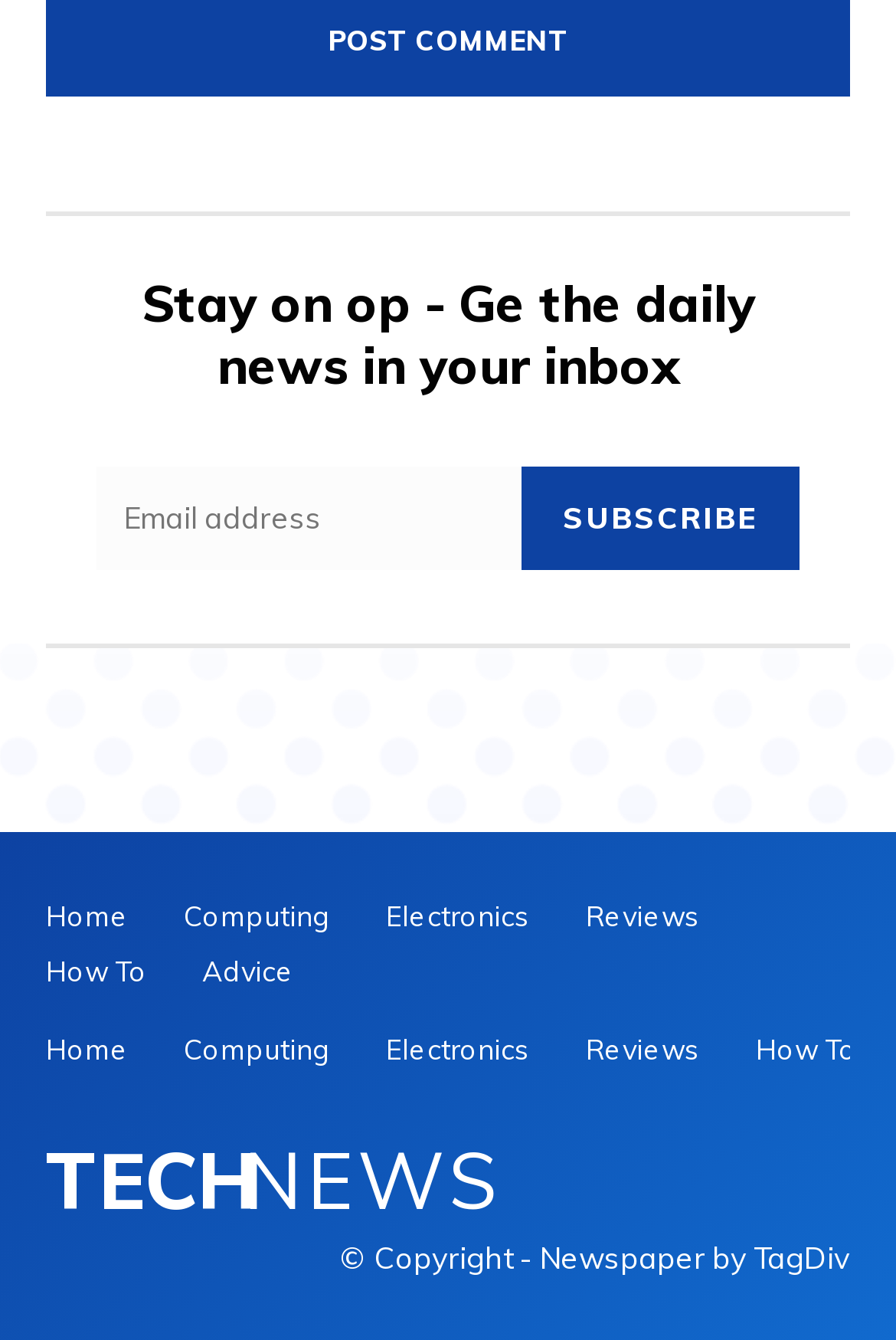Identify the bounding box coordinates for the region to click in order to carry out this instruction: "Browse Astrology category". Provide the coordinates using four float numbers between 0 and 1, formatted as [left, top, right, bottom].

None